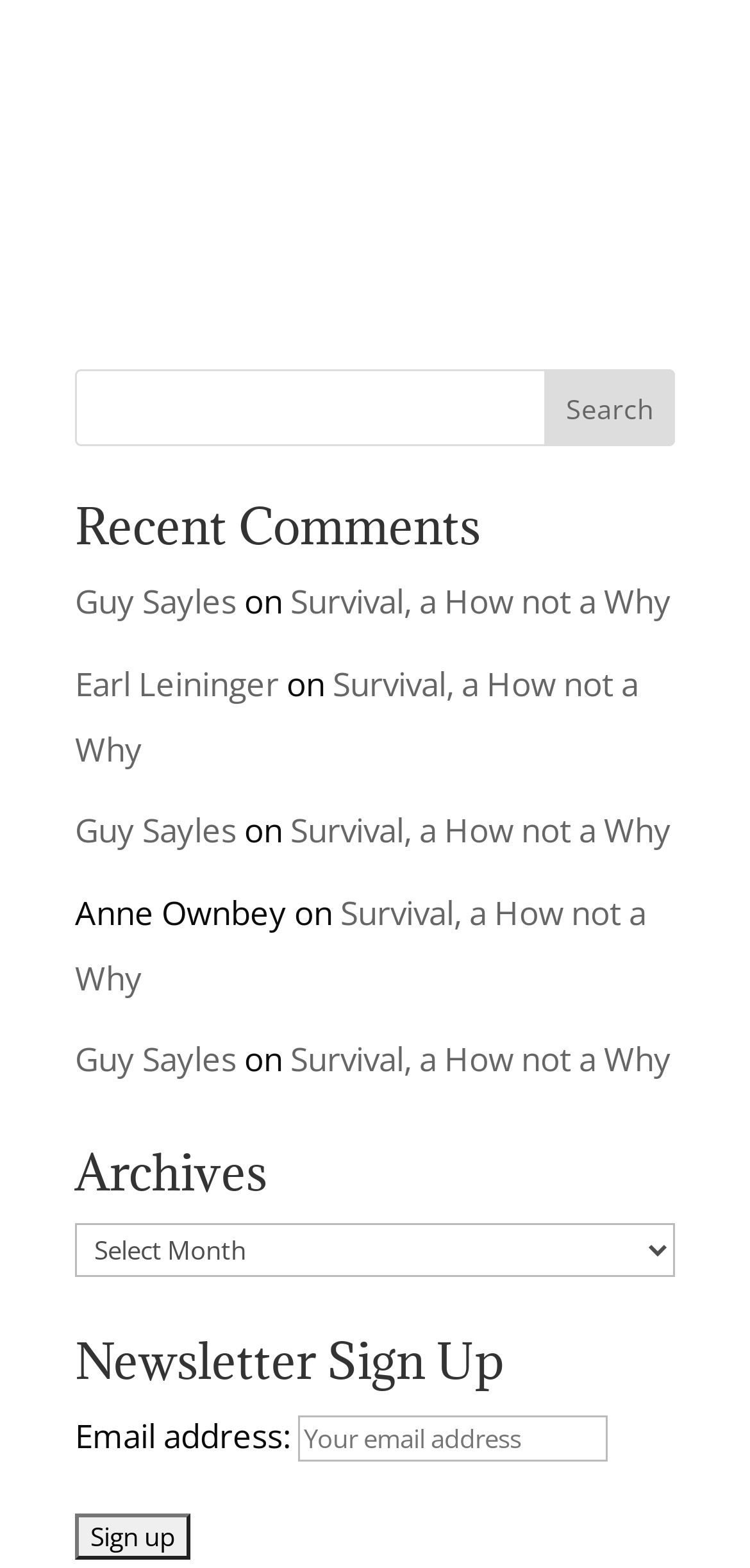Provide a brief response to the question below using a single word or phrase: 
What is the purpose of the 'Archives' dropdown?

To access archived content